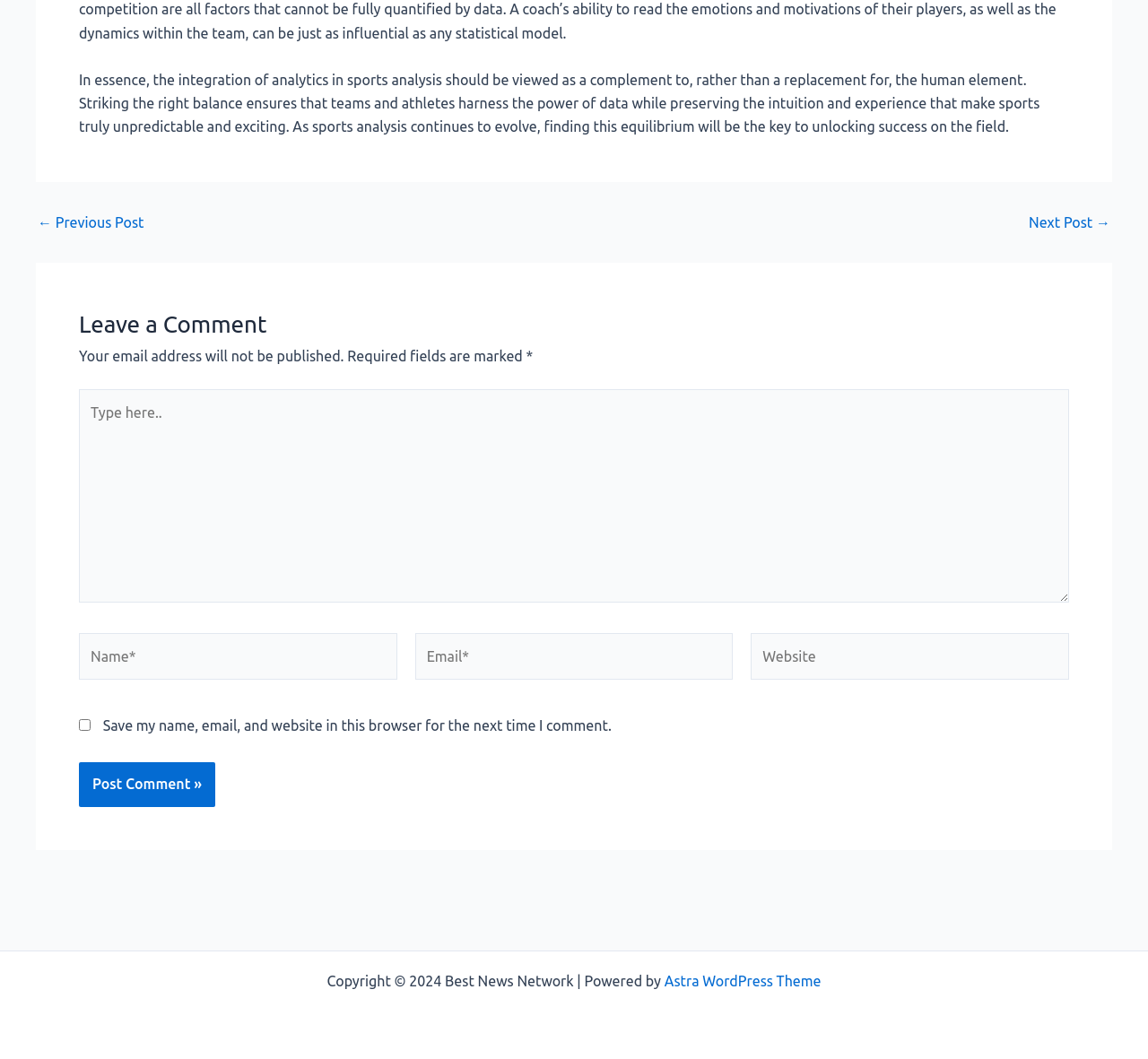Predict the bounding box of the UI element that fits this description: "parent_node: ADVERTISE".

None